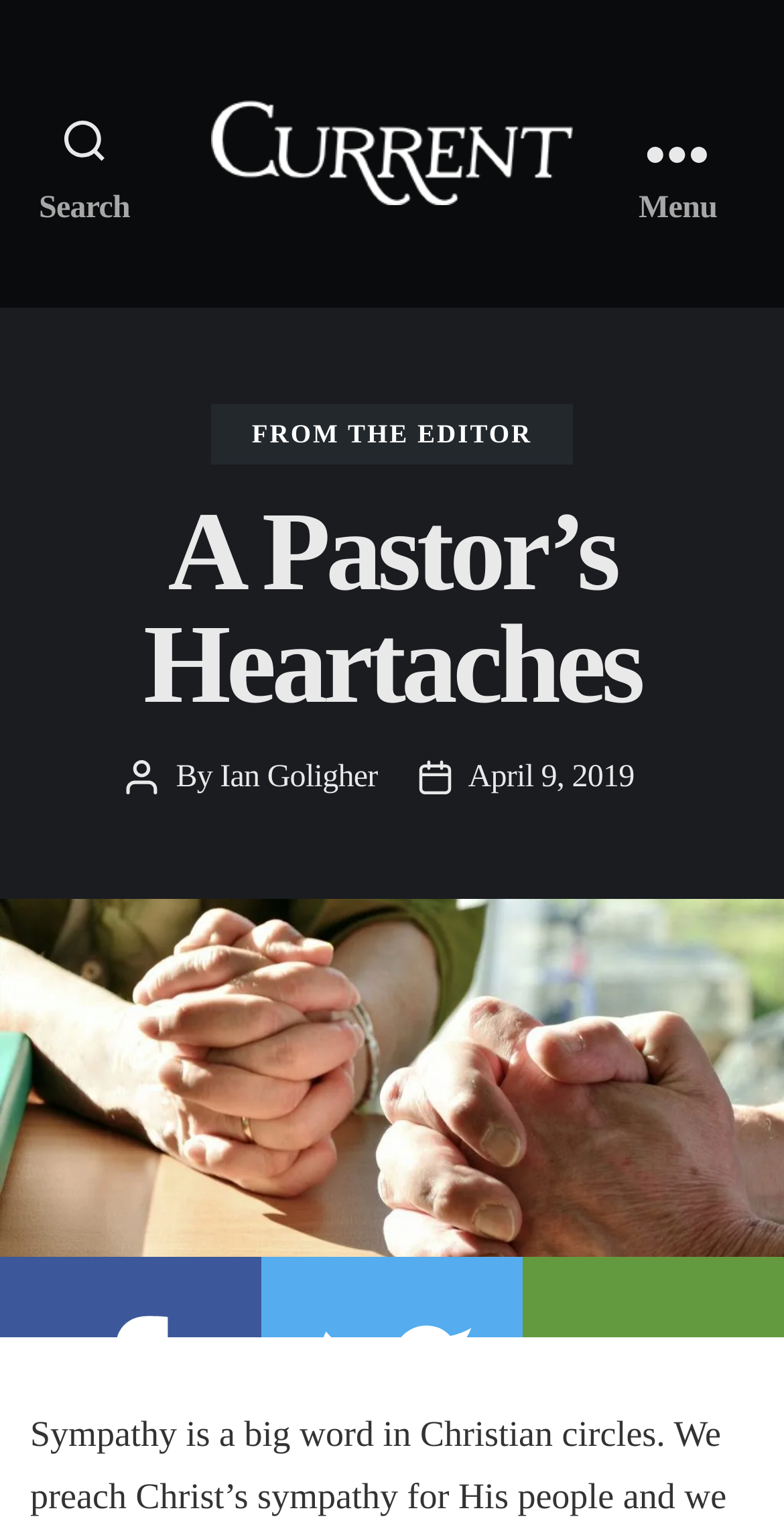Provide your answer to the question using just one word or phrase: What is the date of the post?

April 9, 2019